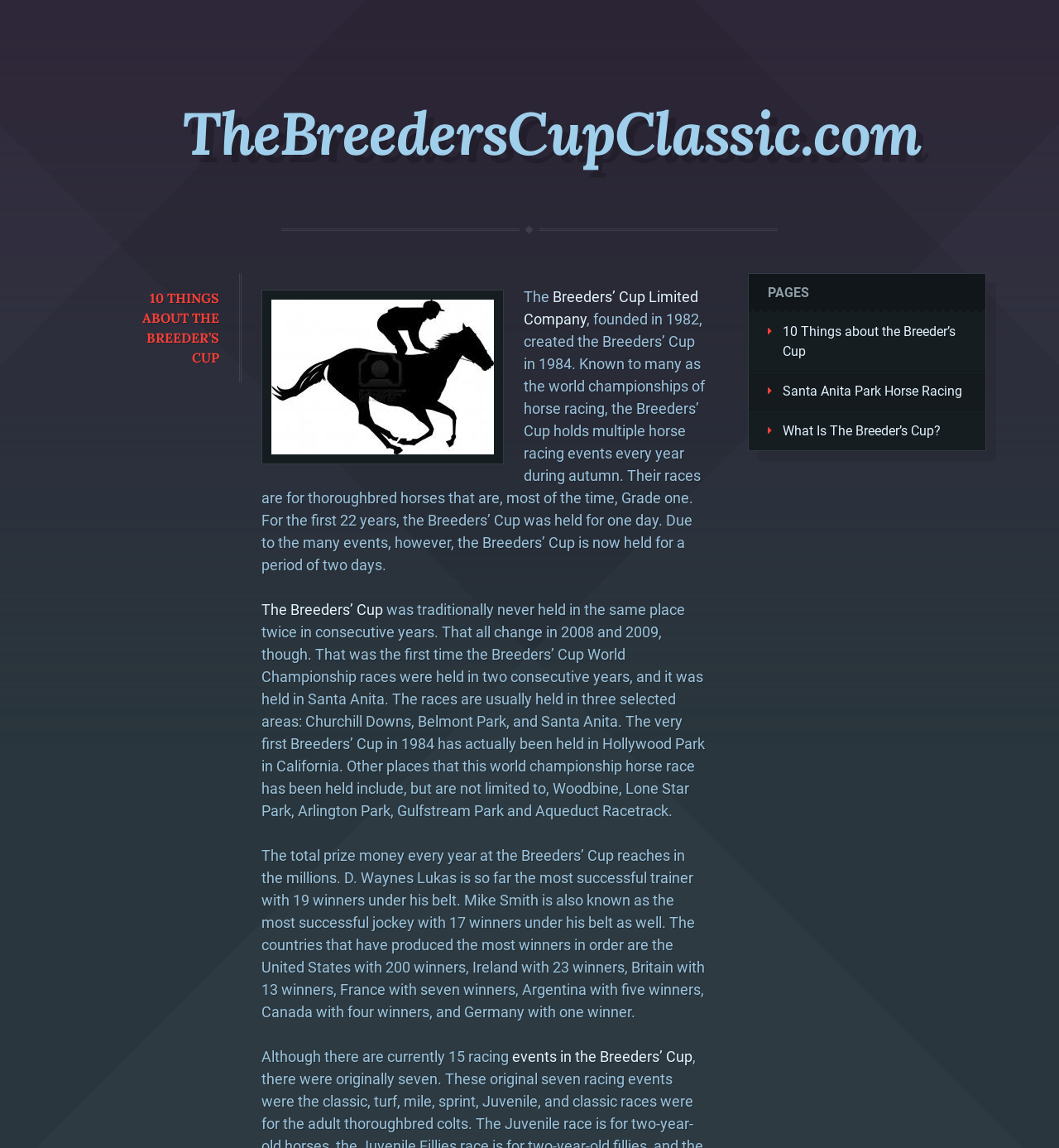Please reply with a single word or brief phrase to the question: 
What is the Breeders' Cup?

World championships of horse racing